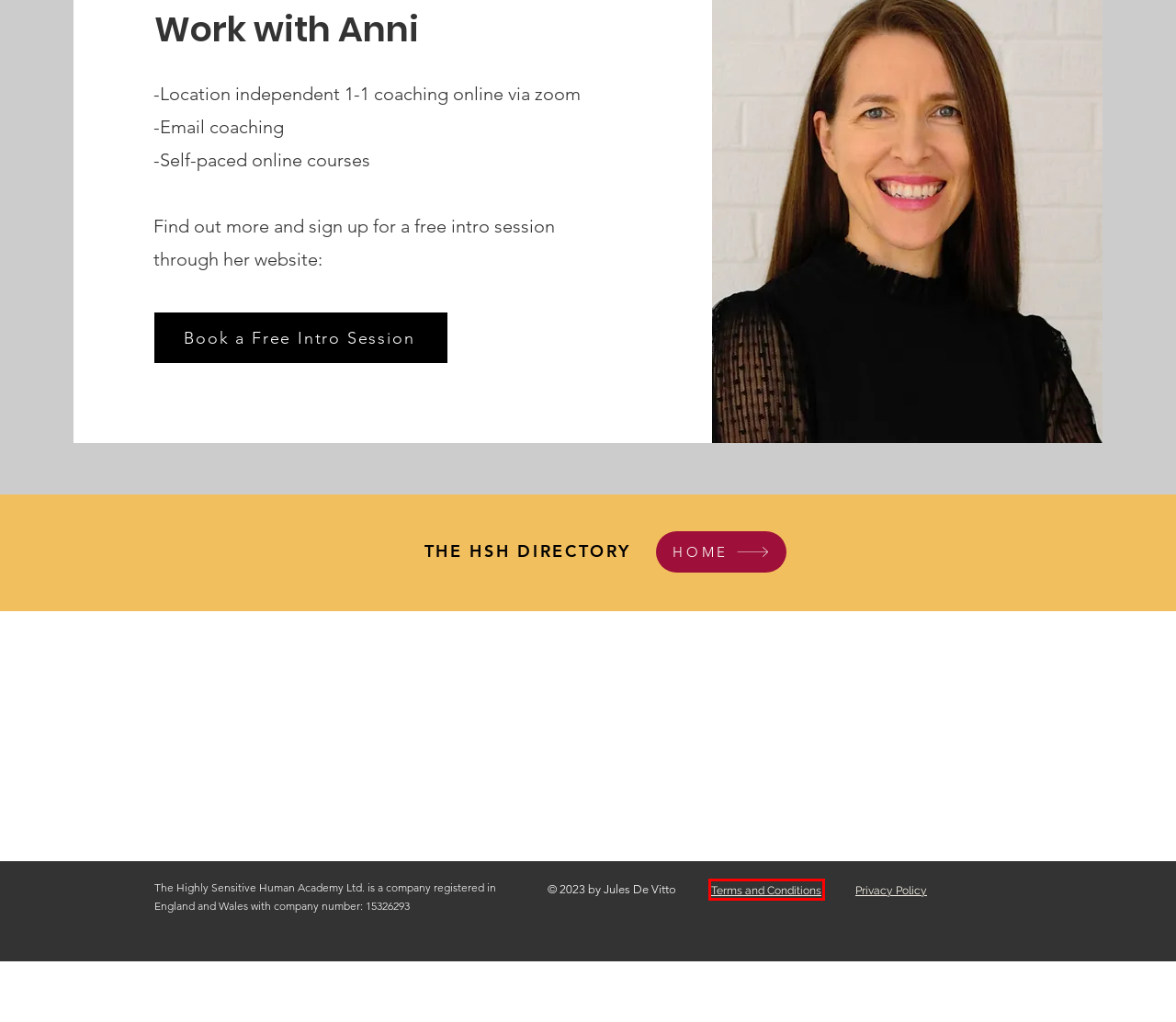A screenshot of a webpage is provided, featuring a red bounding box around a specific UI element. Identify the webpage description that most accurately reflects the new webpage after interacting with the selected element. Here are the candidates:
A. 200h Professional Training: Coach Highly Sensitive People
B. A Podcast for Highly Sensitive People
C. Blog | Highlysensitivehuman
D. Highly Sensitive Person Coach | Courses & Professional Training for HSP | London
E. Privacy Policy | Highlysensitivehuman
F. Terms of Use | Highlysensitivehuman
G. 1-1 Coaching  | Highlysensitivehuman
H. The Highly Sensitive Human Directory | Directory for Highly Sensitive People

F